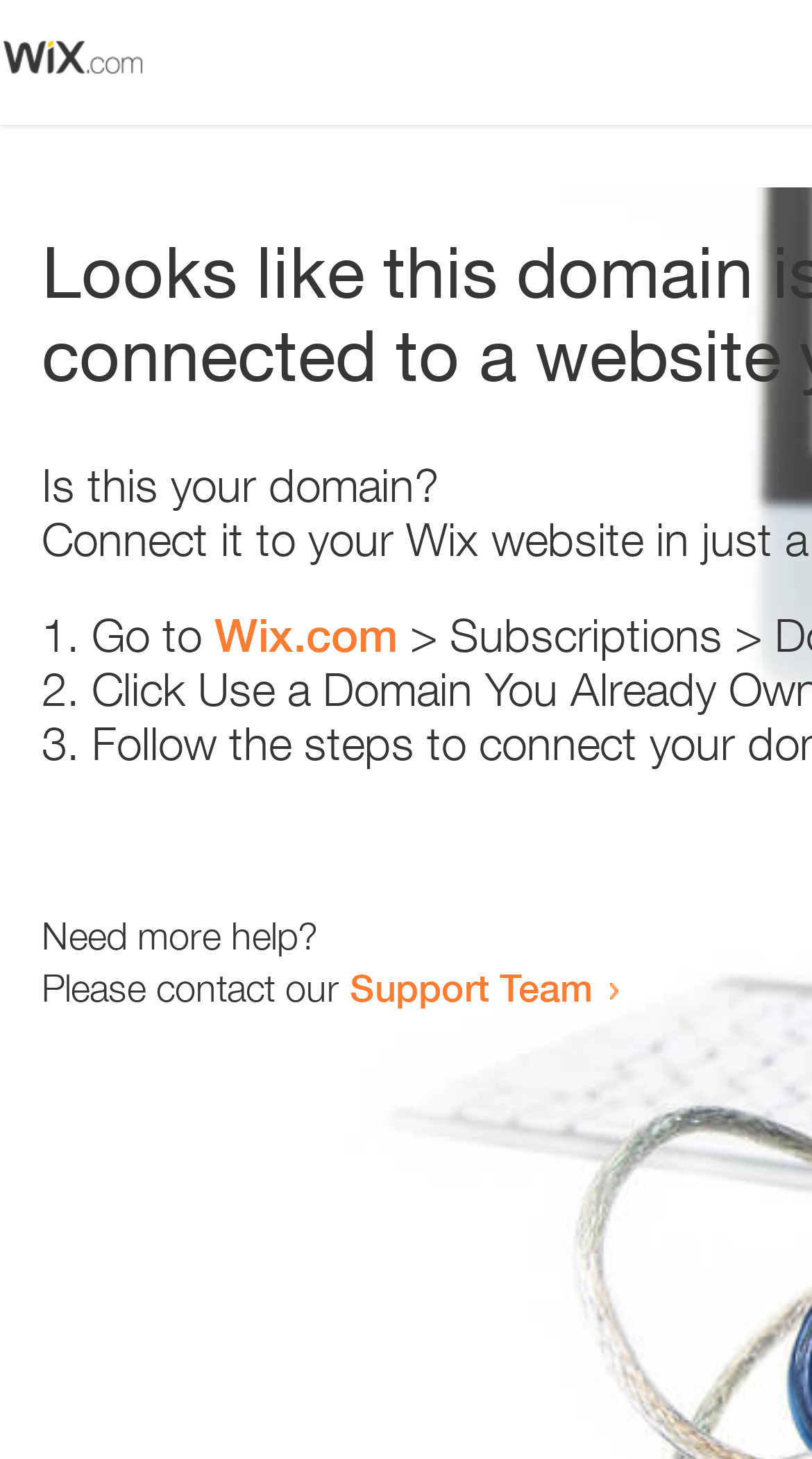Determine the bounding box for the UI element described here: "Wix.com".

[0.264, 0.417, 0.49, 0.454]